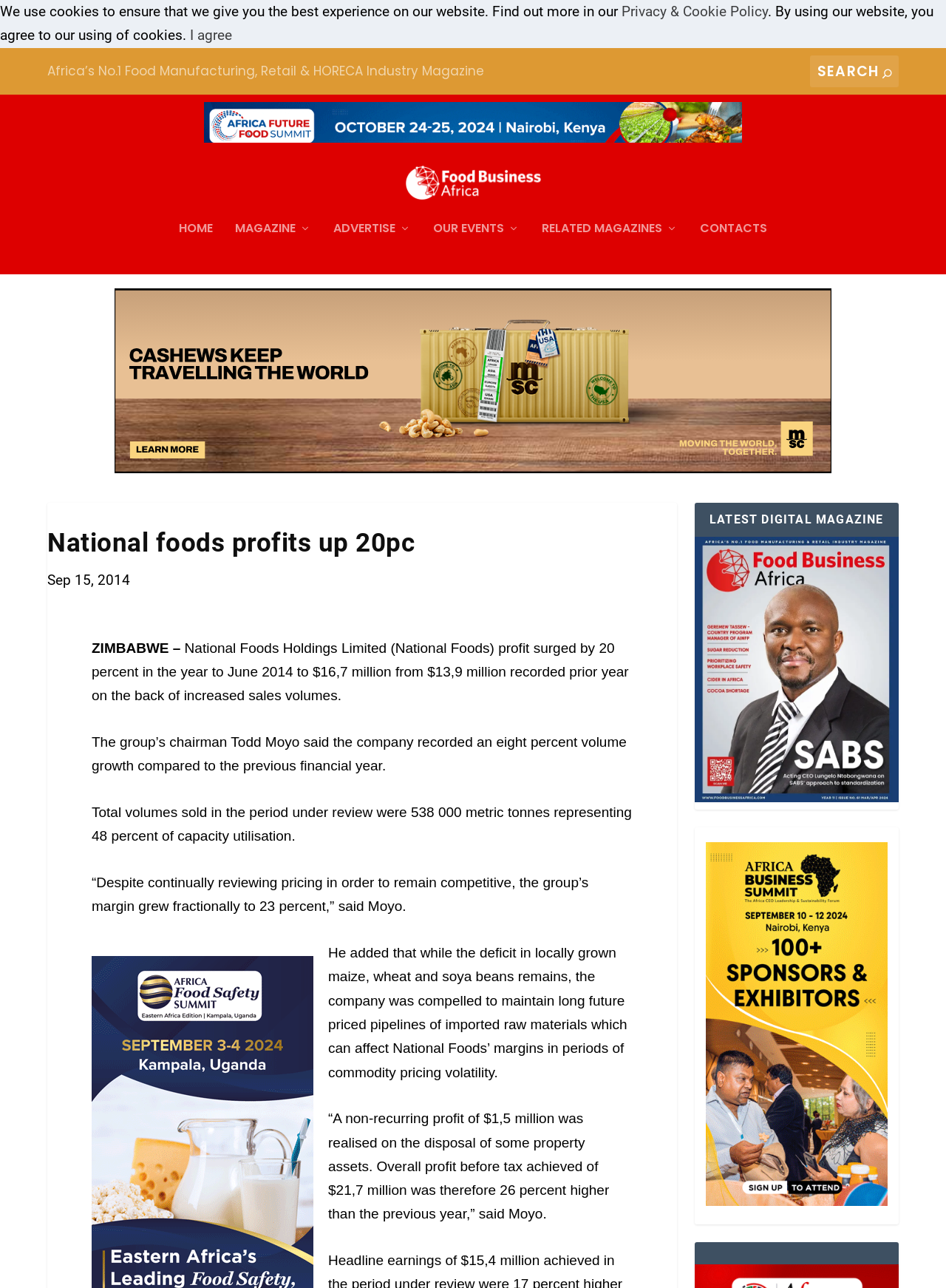Identify the bounding box coordinates of the part that should be clicked to carry out this instruction: "Read about National Foods profits".

[0.05, 0.421, 0.716, 0.455]